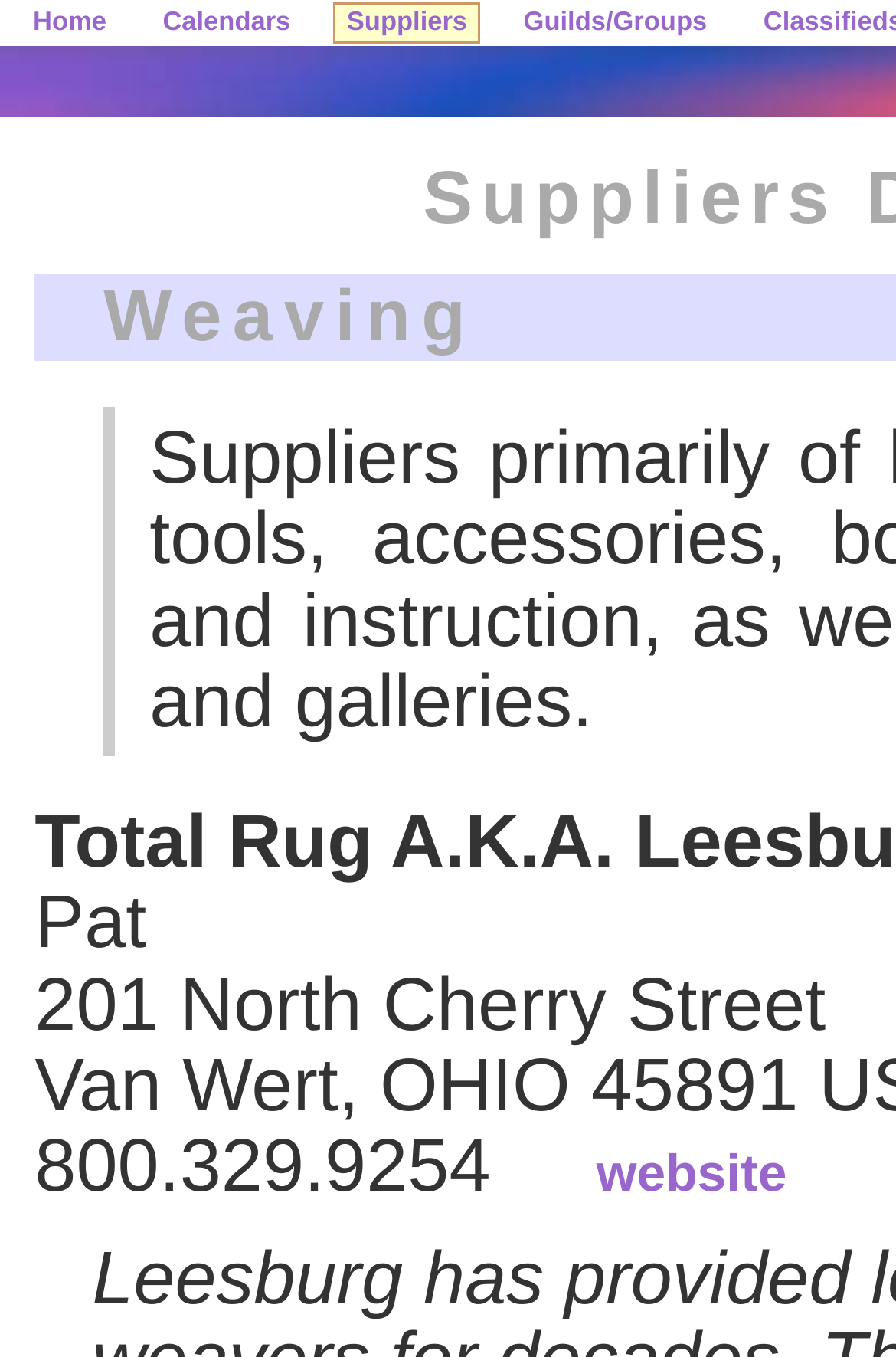What is the address of the supplier?
Use the information from the image to give a detailed answer to the question.

I found the address by looking at the bottom section of the webpage, where the contact information is provided. The address is listed as 201 North Cherry Street.